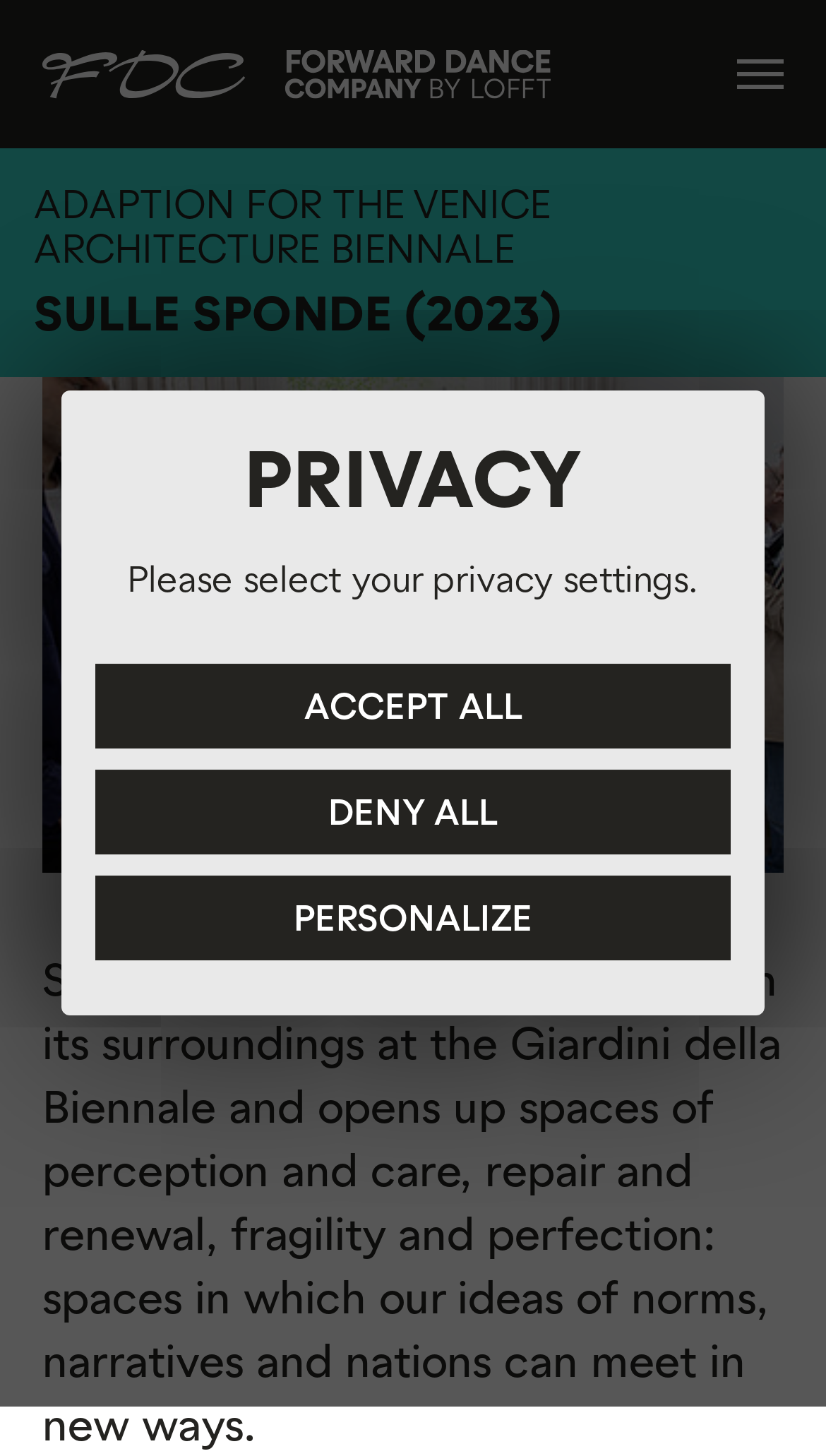What is the purpose of the 'Personalize' button? Look at the image and give a one-word or short phrase answer.

To personalize privacy settings